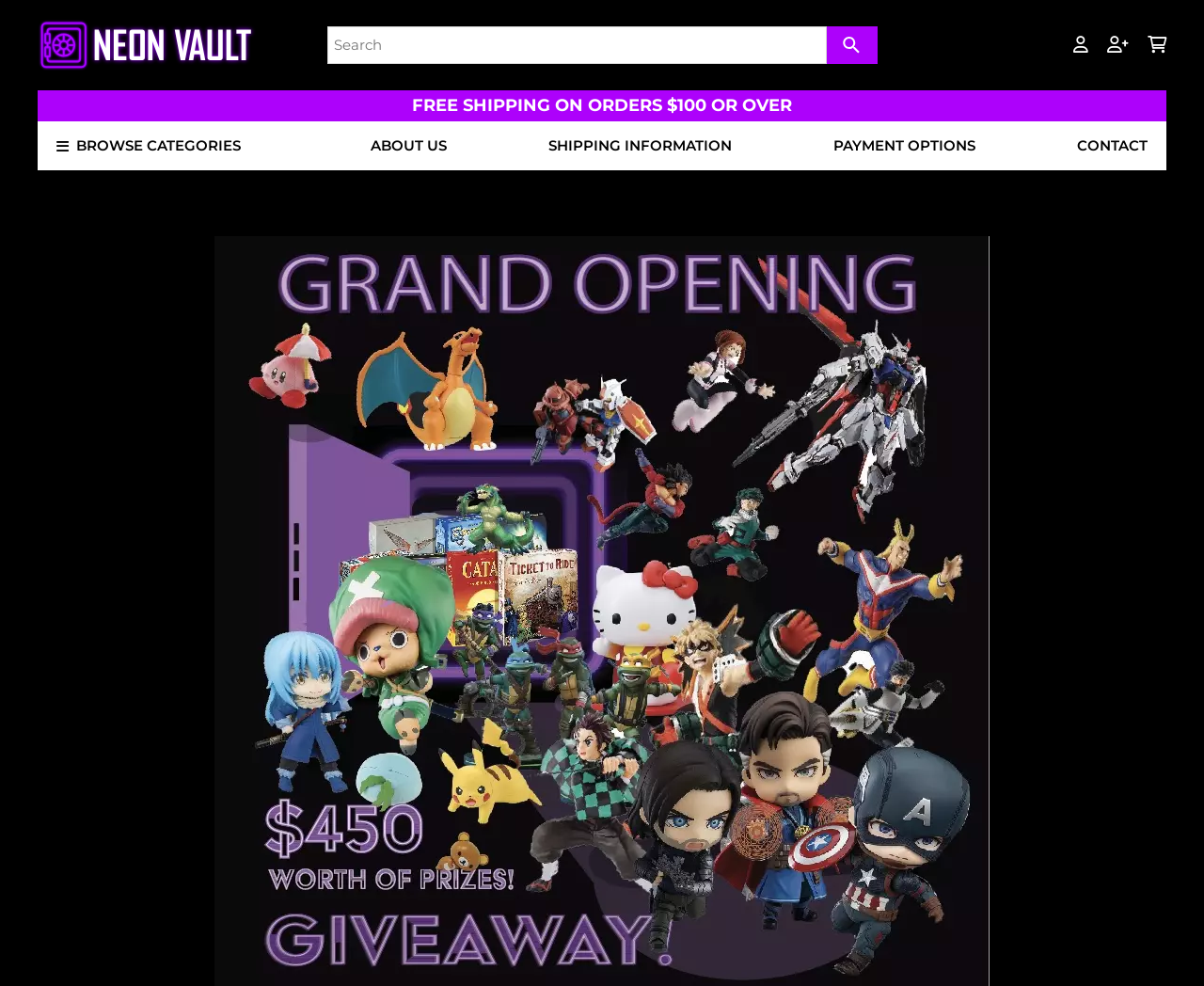Give a complete and precise description of the webpage's appearance.

The webpage is promoting a grand opening giveaway on Facebook and Instagram, with a focus on a store credit promotion. At the top-left corner, there is a figure with a linked image. Next to it, a search bar is located, accompanied by a small image on the right side. 

On the top-right corner, there are three social media links, represented by icons. Below these icons, a table displays the message "Your cart is currently empty." 

In the middle of the page, a prominent announcement reads "FREE SHIPPING ON ORDERS $100 OR OVER." Below this, there are two sections: one with a "BROWSE CATEGORIES" label, and another with links to various categories, including games, toys, collectibles, apparel, and more. Each category has sub-links, such as board games, card games, and accessories under the games category. 

At the bottom of the page, there are links to "ABOUT US", "SHIPPING INFORMATION", "PAYMENT OPTIONS", and "CONTACT", providing users with essential information about the store.